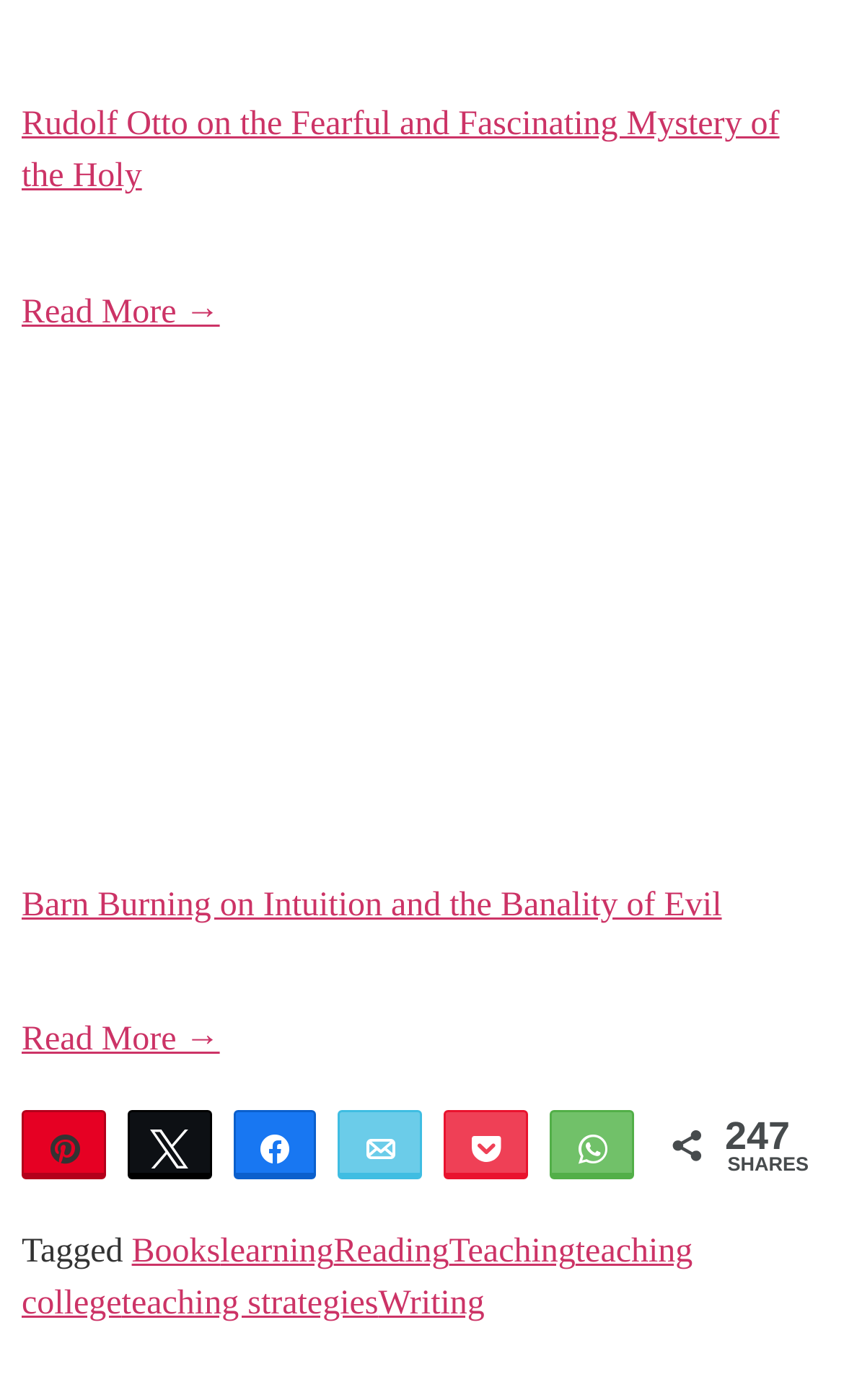What are the categories listed at the bottom of the page?
Analyze the image and provide a thorough answer to the question.

I determined the categories listed at the bottom of the page by looking at the text of the link elements with values 'Books', 'learning', 'Reading', 'Teaching', 'teaching college', 'teaching strategies', and 'Writing'.